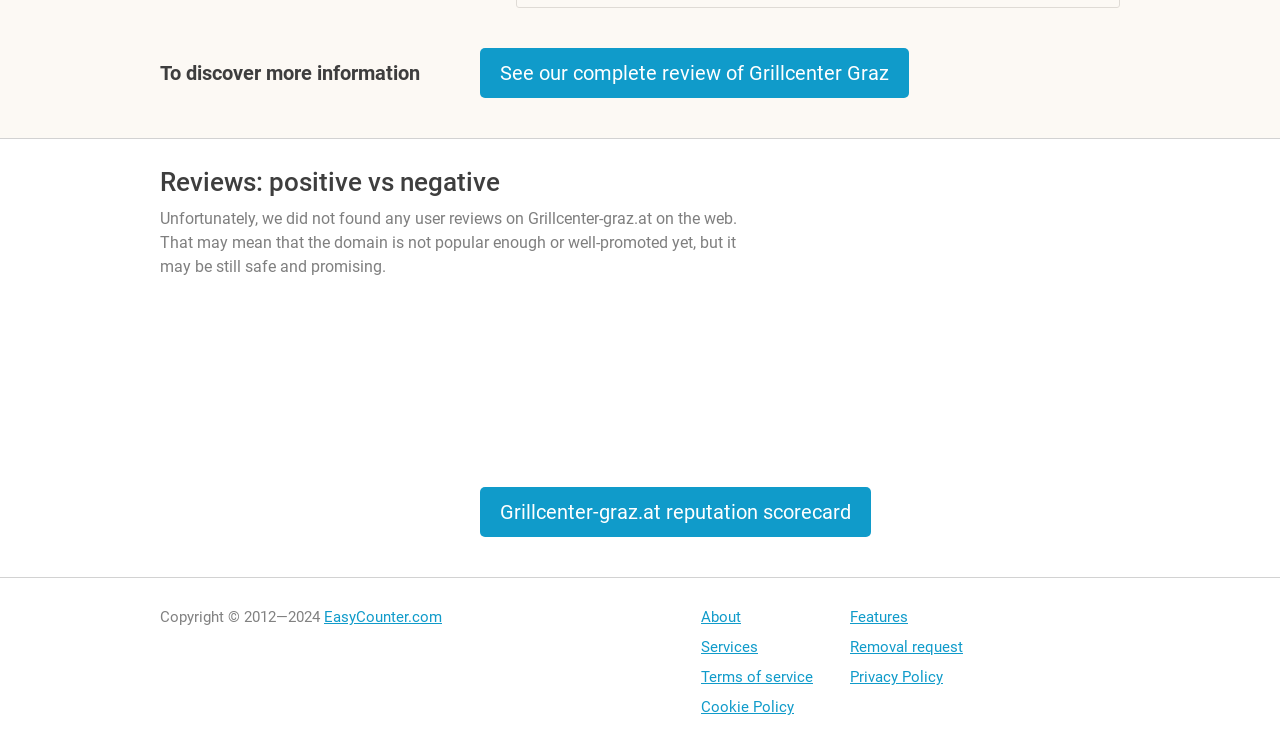Specify the bounding box coordinates for the region that must be clicked to perform the given instruction: "Visit EasyCounter.com".

[0.253, 0.815, 0.345, 0.839]